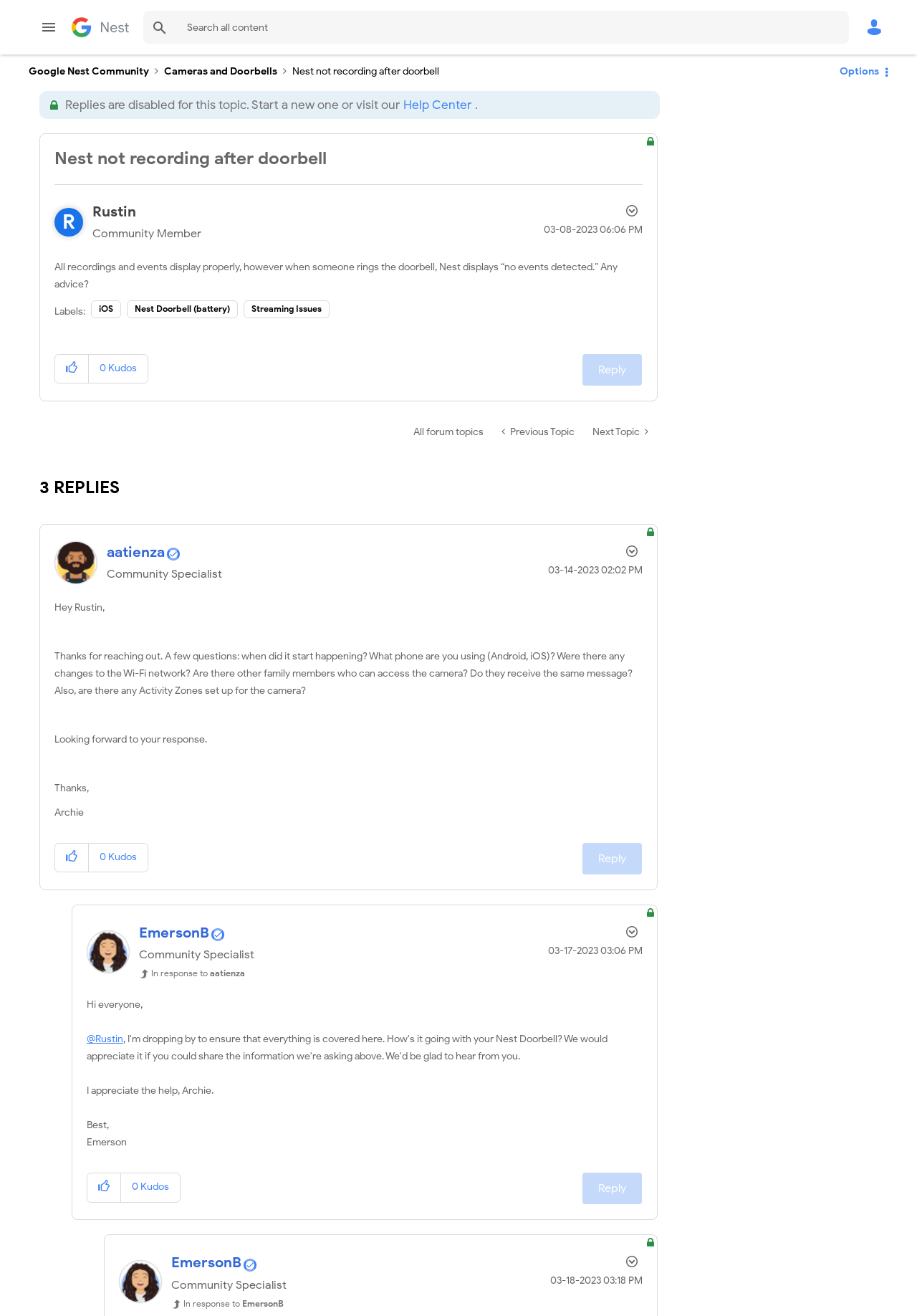Can you pinpoint the bounding box coordinates for the clickable element required for this instruction: "Reply to Nest not recording after doorbell post"? The coordinates should be four float numbers between 0 and 1, i.e., [left, top, right, bottom].

[0.636, 0.269, 0.7, 0.293]